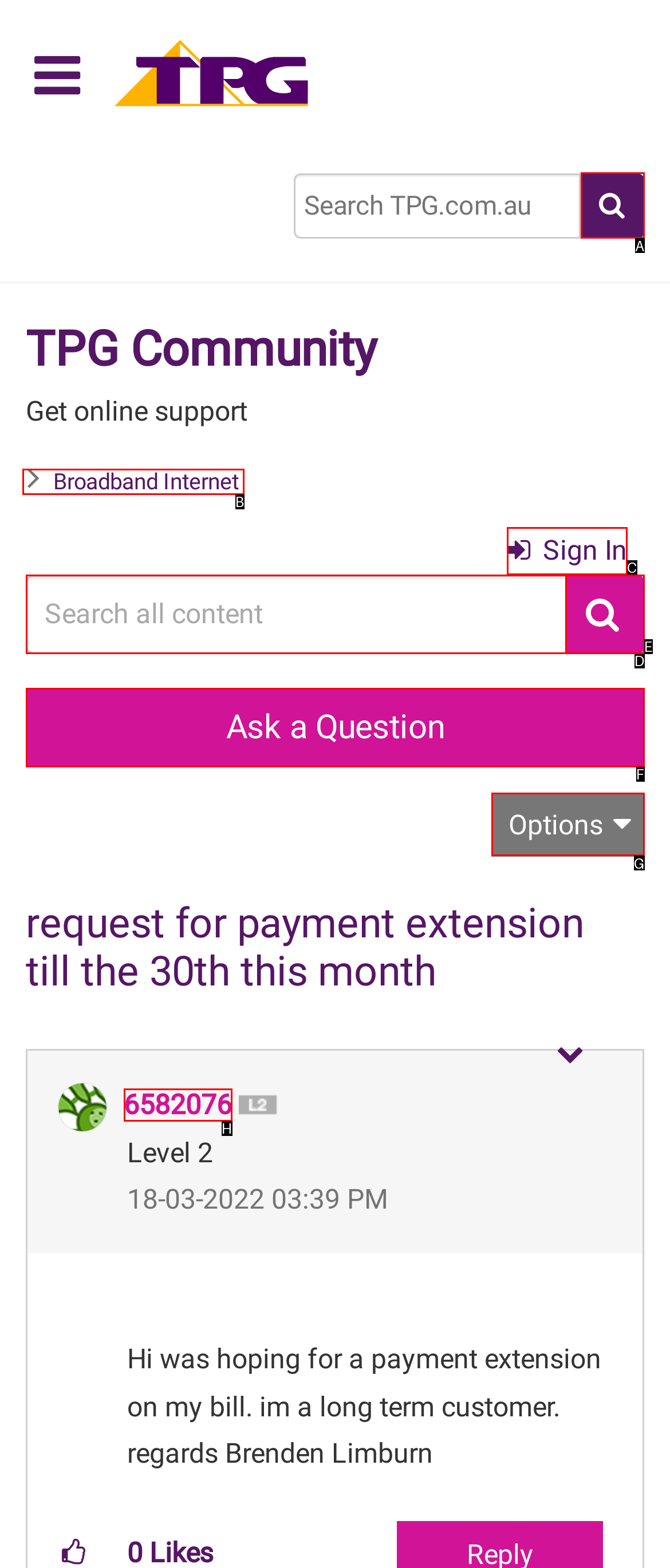Tell me which one HTML element best matches the description: Sign In
Answer with the option's letter from the given choices directly.

C